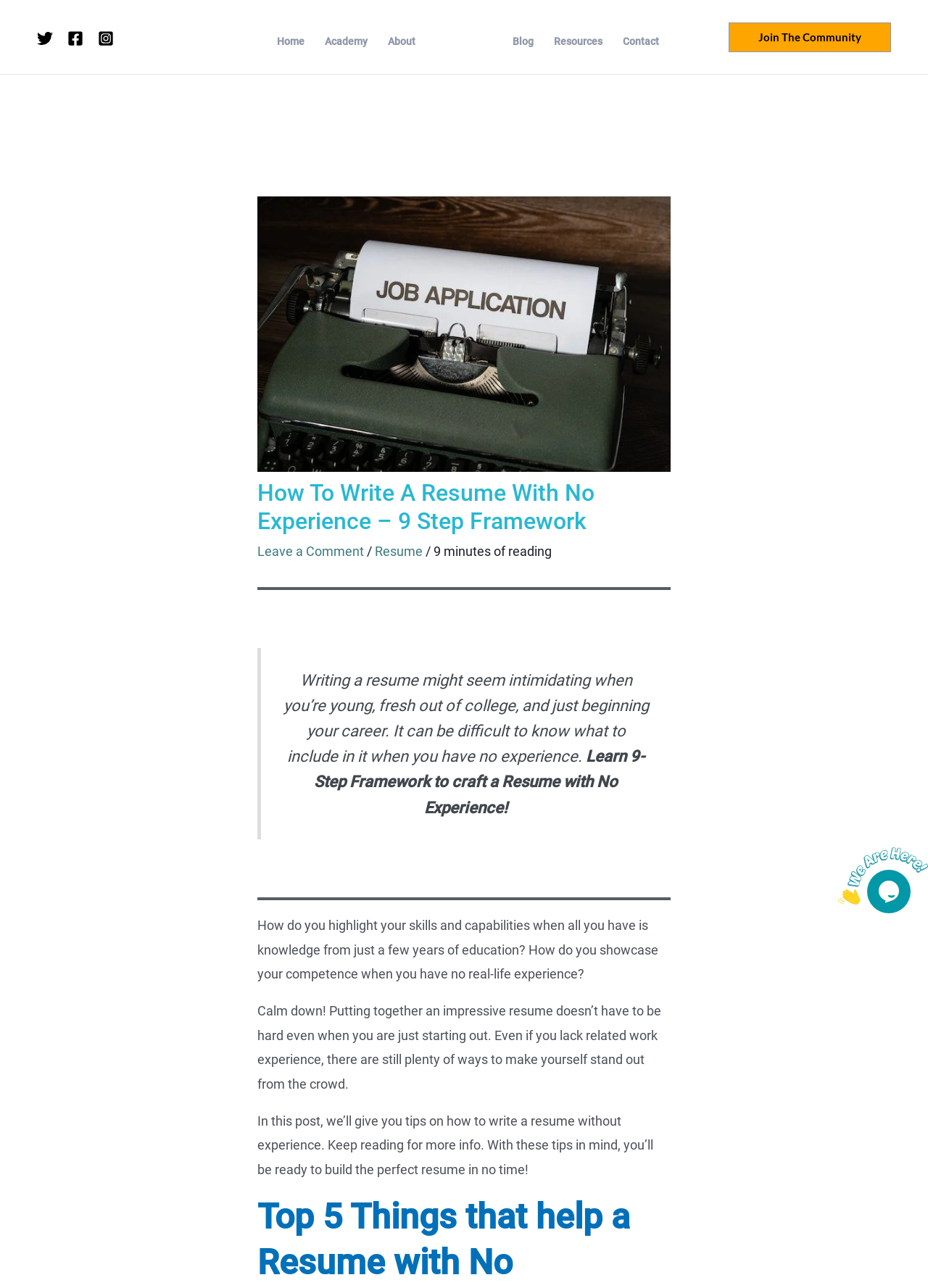Provide a brief response to the question below using one word or phrase:
What is the estimated reading time of this article?

9 minutes